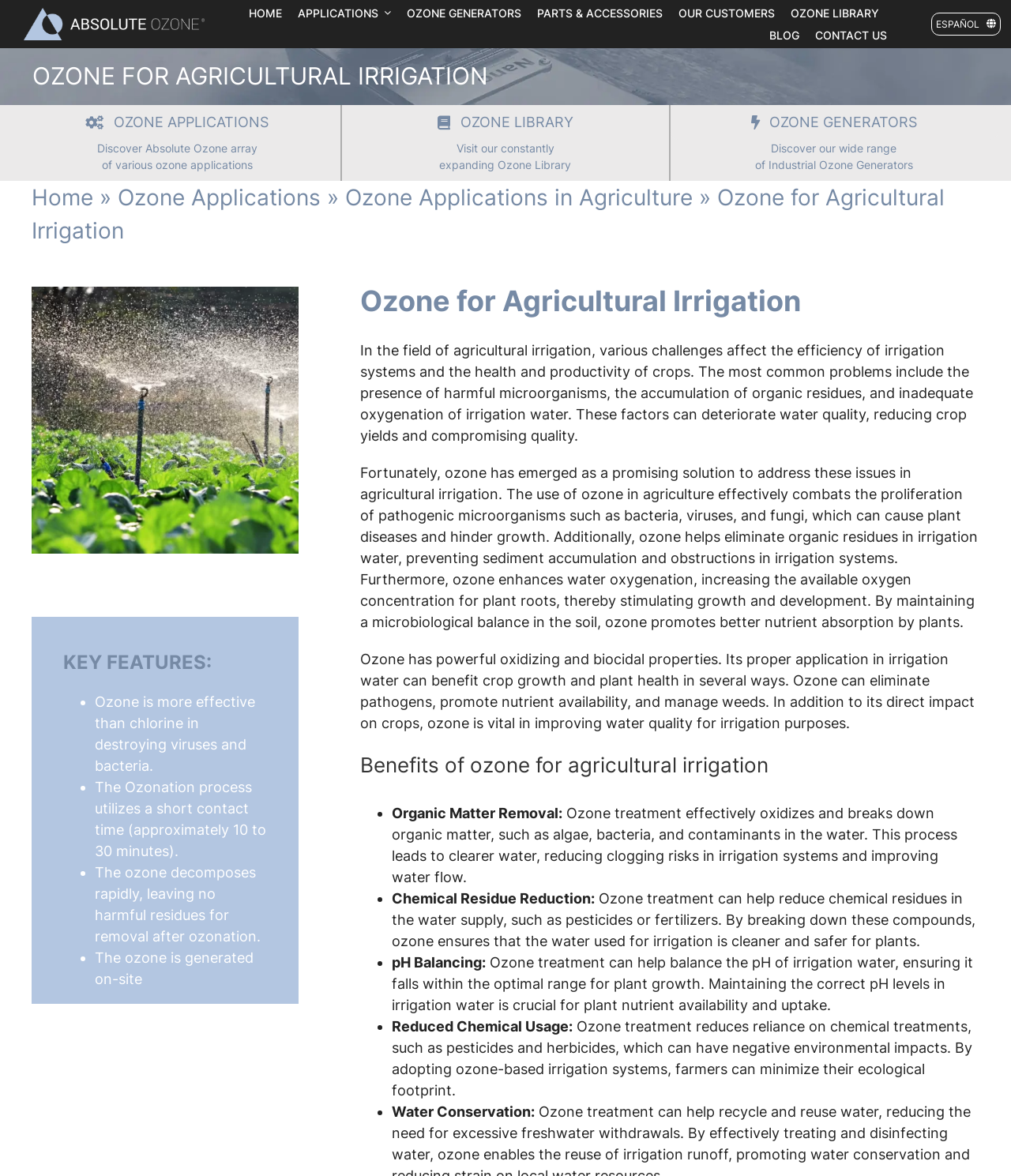Please identify the bounding box coordinates of the element's region that should be clicked to execute the following instruction: "Go to the CONTACT US page". The bounding box coordinates must be four float numbers between 0 and 1, i.e., [left, top, right, bottom].

[0.806, 0.02, 0.877, 0.039]